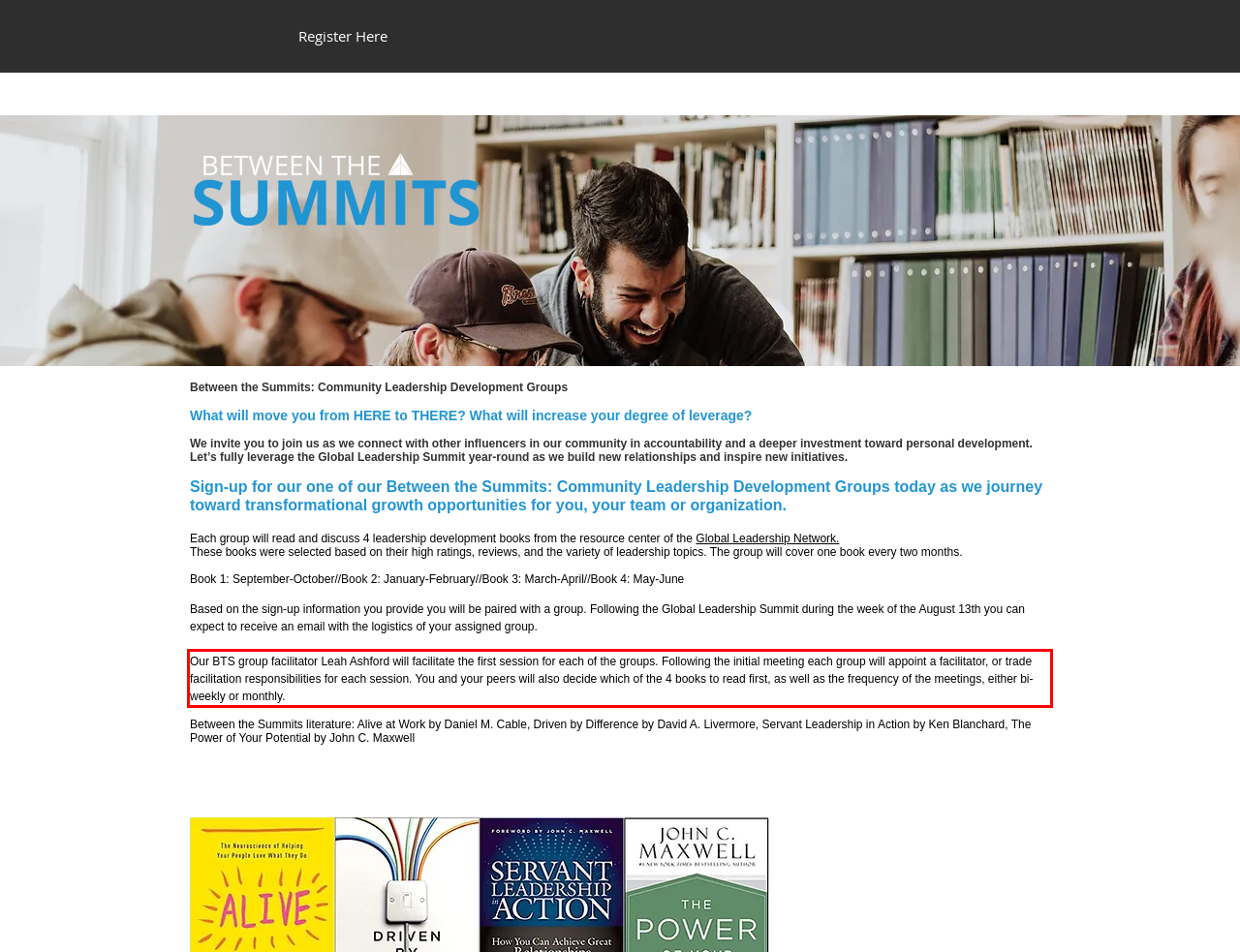Inspect the webpage screenshot that has a red bounding box and use OCR technology to read and display the text inside the red bounding box.

Our BTS group facilitator Leah Ashford will facilitate the first session for each of the groups. Following the initial meeting each group will appoint a facilitator, or trade facilitation responsibilities for each session. You and your peers will also decide which of the 4 books to read first, as well as the frequency of the meetings, either bi-weekly or monthly.